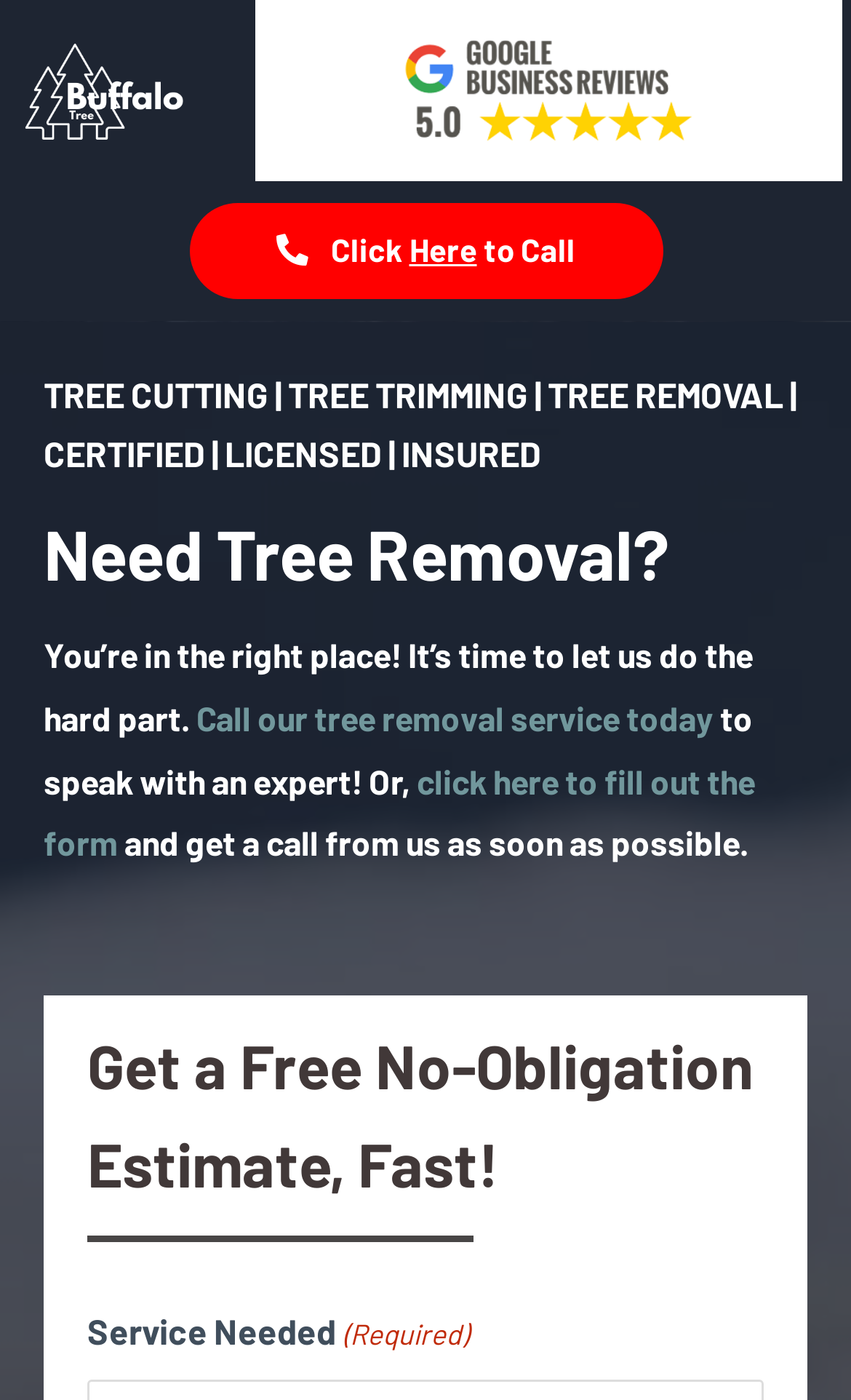Locate the bounding box coordinates of the UI element described by: "Click Here to Call". Provide the coordinates as four float numbers between 0 and 1, formatted as [left, top, right, bottom].

[0.222, 0.136, 0.778, 0.204]